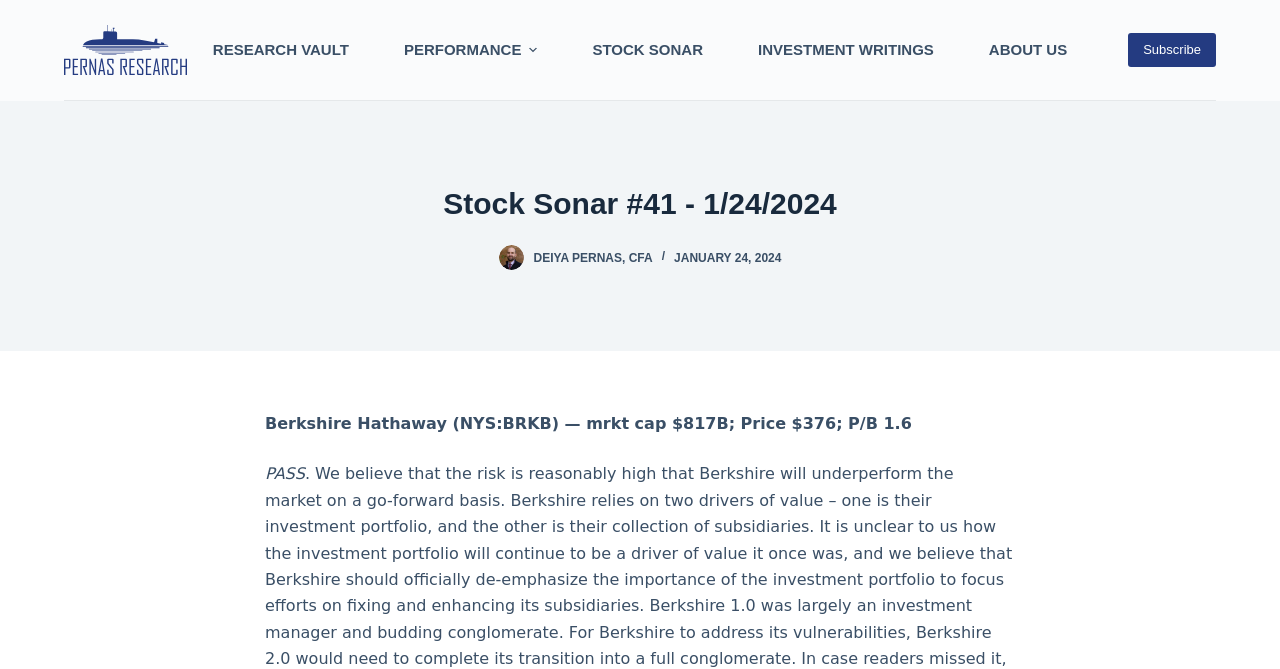Respond to the following question with a brief word or phrase:
What is the name of the author of the article?

Deiya Pernas, CFA